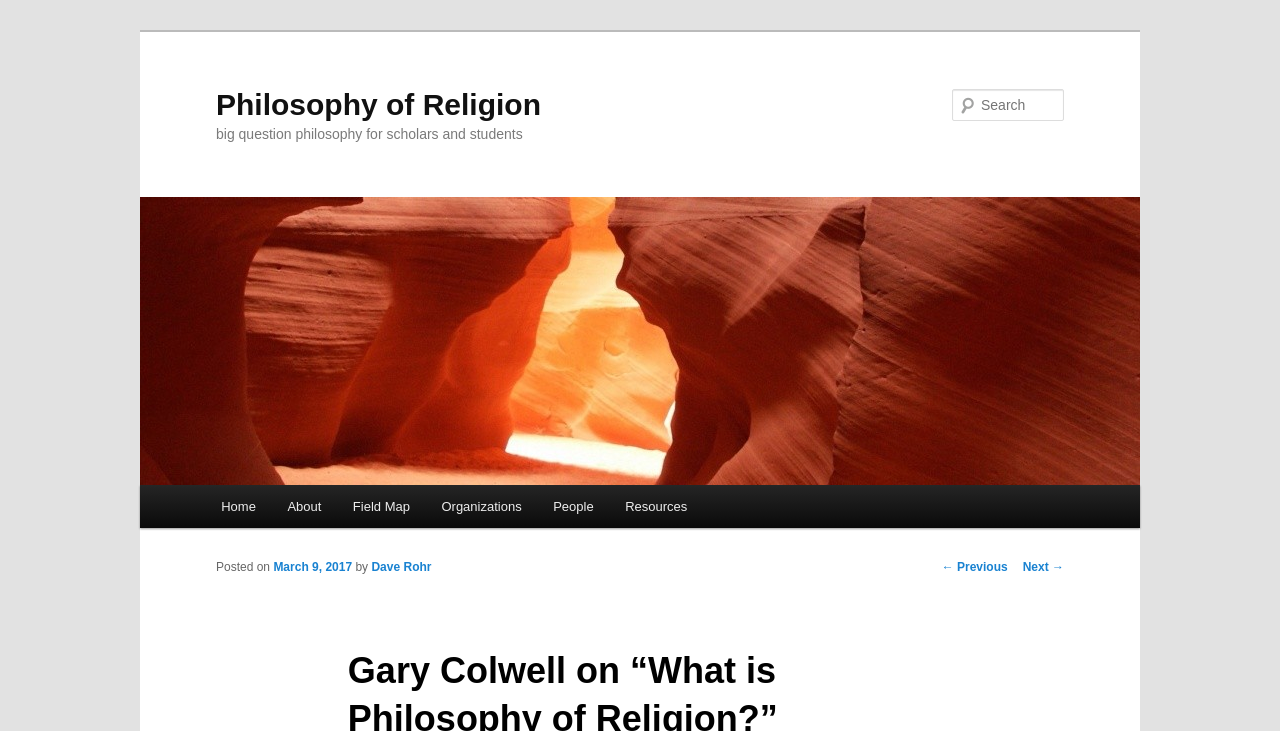Could you highlight the region that needs to be clicked to execute the instruction: "View the field map"?

[0.263, 0.663, 0.333, 0.722]